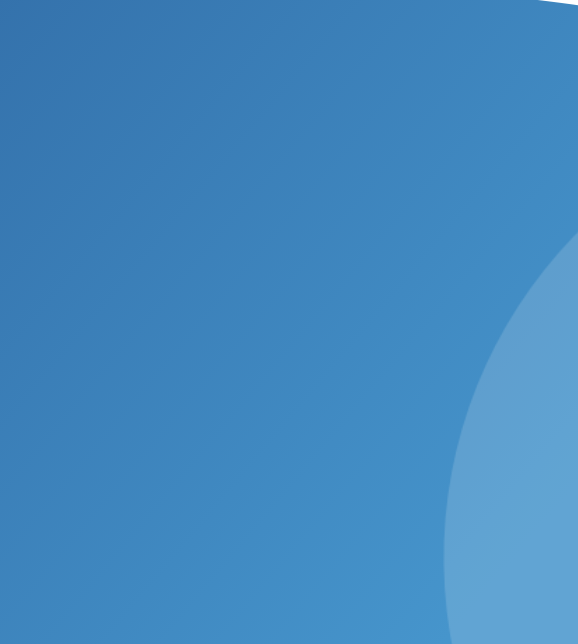Give an elaborate caption for the image.

The image features a vibrant gradient background, transitioning smoothly from a deep blue at the top to a lighter blue at the bottom. This visually appealing design creates a calming and modern atmosphere, which may be used for promotional material or as part of an app interface. The color gradient suggests a focus on wellness or relaxation, aligning well with themes of health and lifestyle, possibly associated with a product or service that emphasizes rejuvenation or mindfulness.